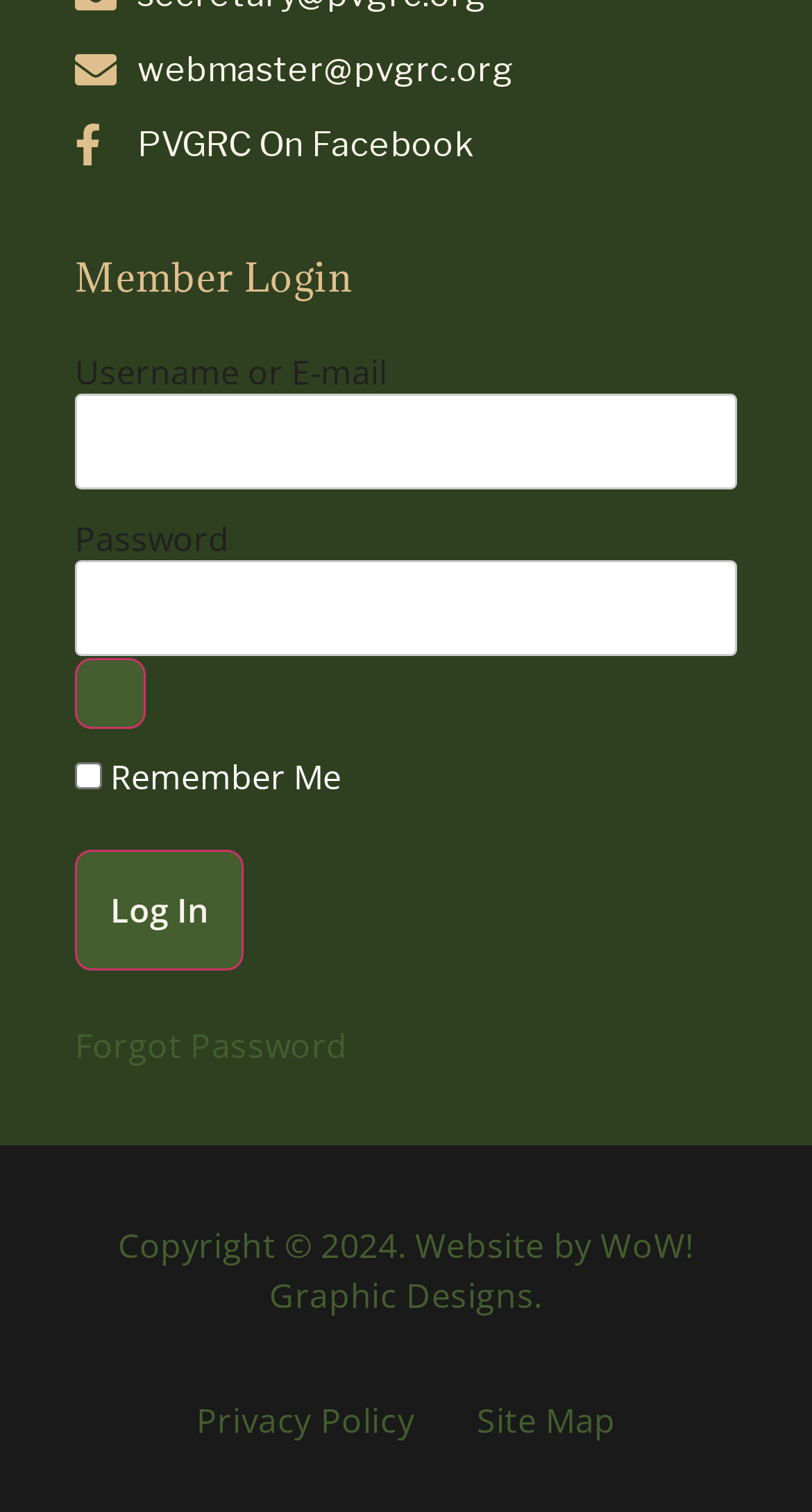Calculate the bounding box coordinates for the UI element based on the following description: "Forgot Password". Ensure the coordinates are four float numbers between 0 and 1, i.e., [left, top, right, bottom].

[0.092, 0.676, 0.428, 0.706]